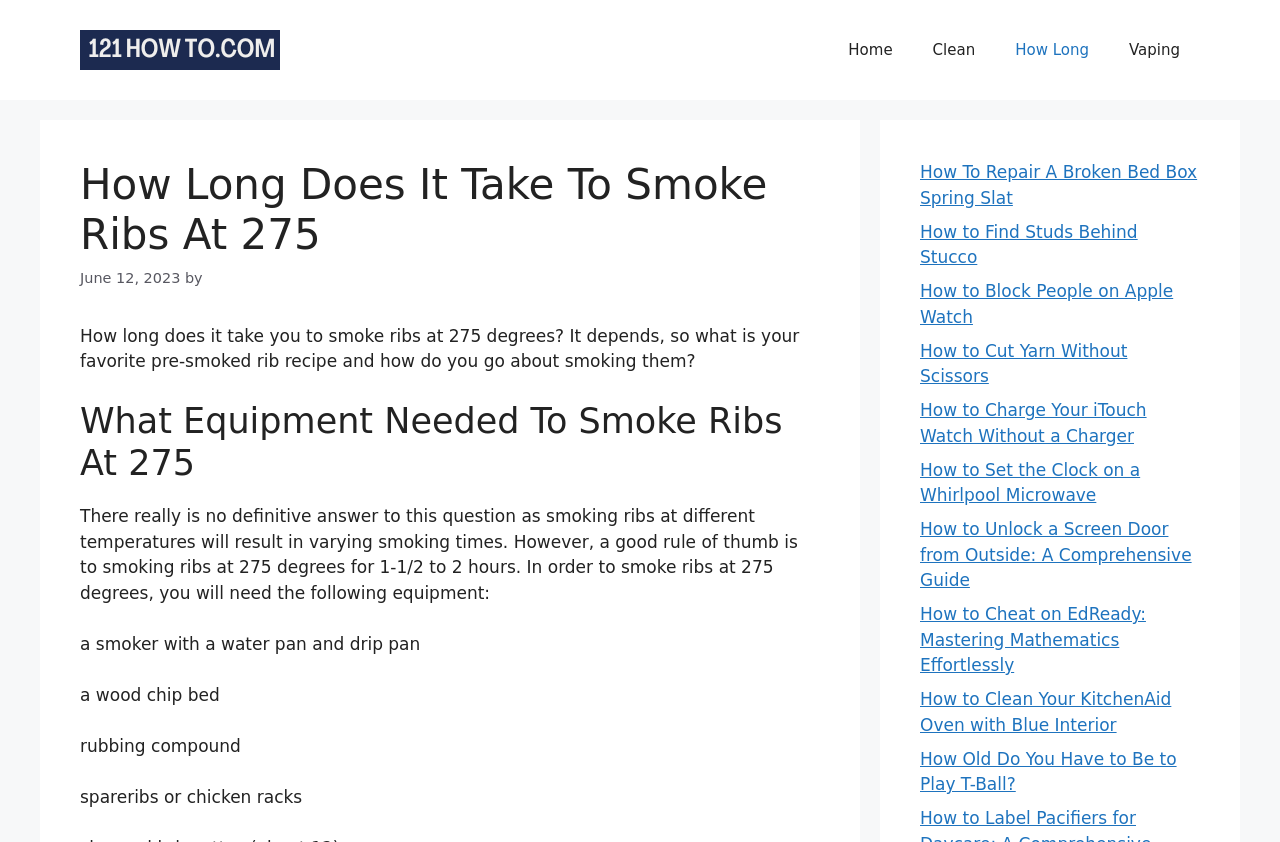What is the date of the article?
Look at the image and respond with a single word or a short phrase.

June 12, 2023